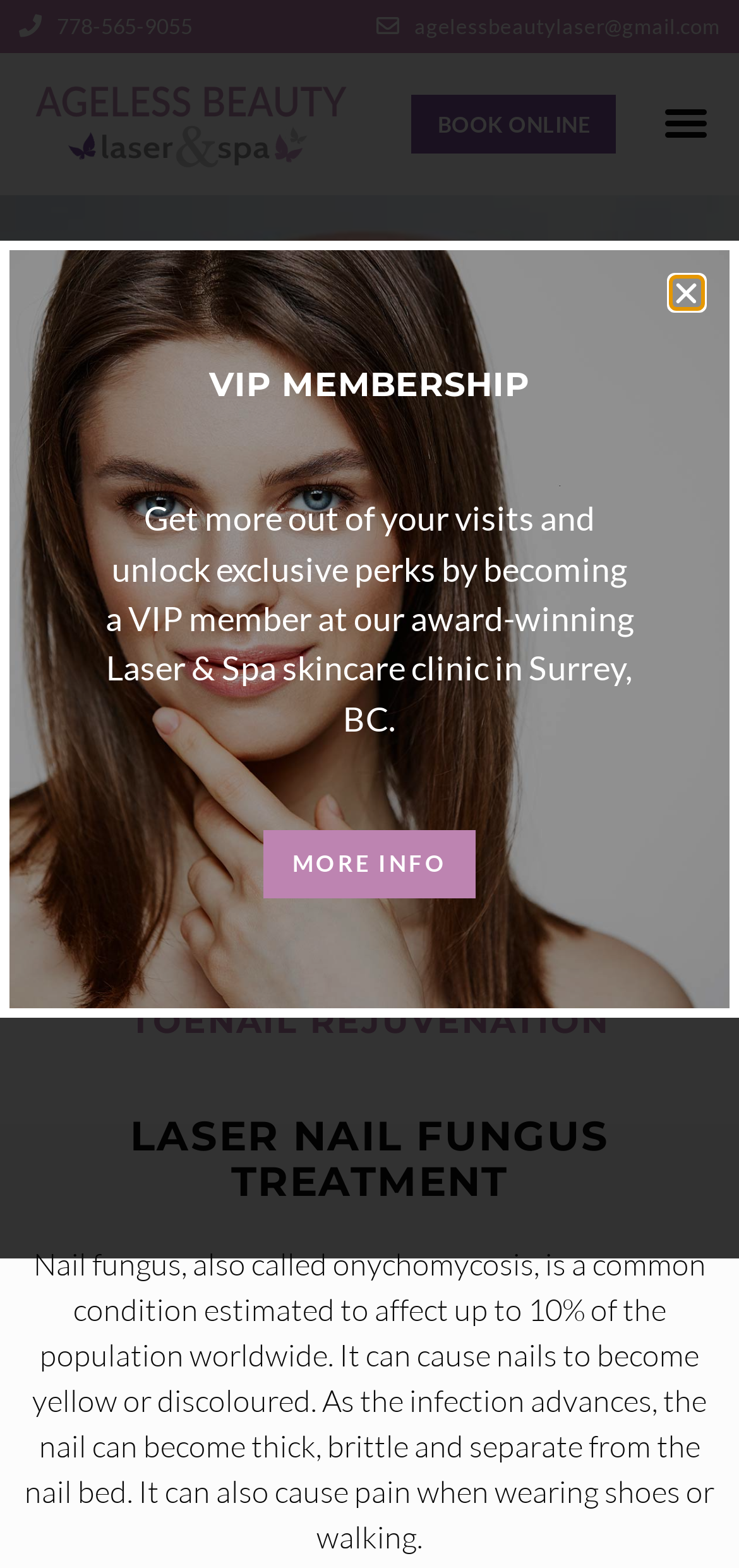Provide the bounding box coordinates, formatted as (top-left x, top-left y, bottom-right x, bottom-right y), with all values being floating point numbers between 0 and 1. Identify the bounding box of the UI element that matches the description: parent_node: VIP MEMBERSHIP aria-label="Close"

[0.909, 0.178, 0.949, 0.196]